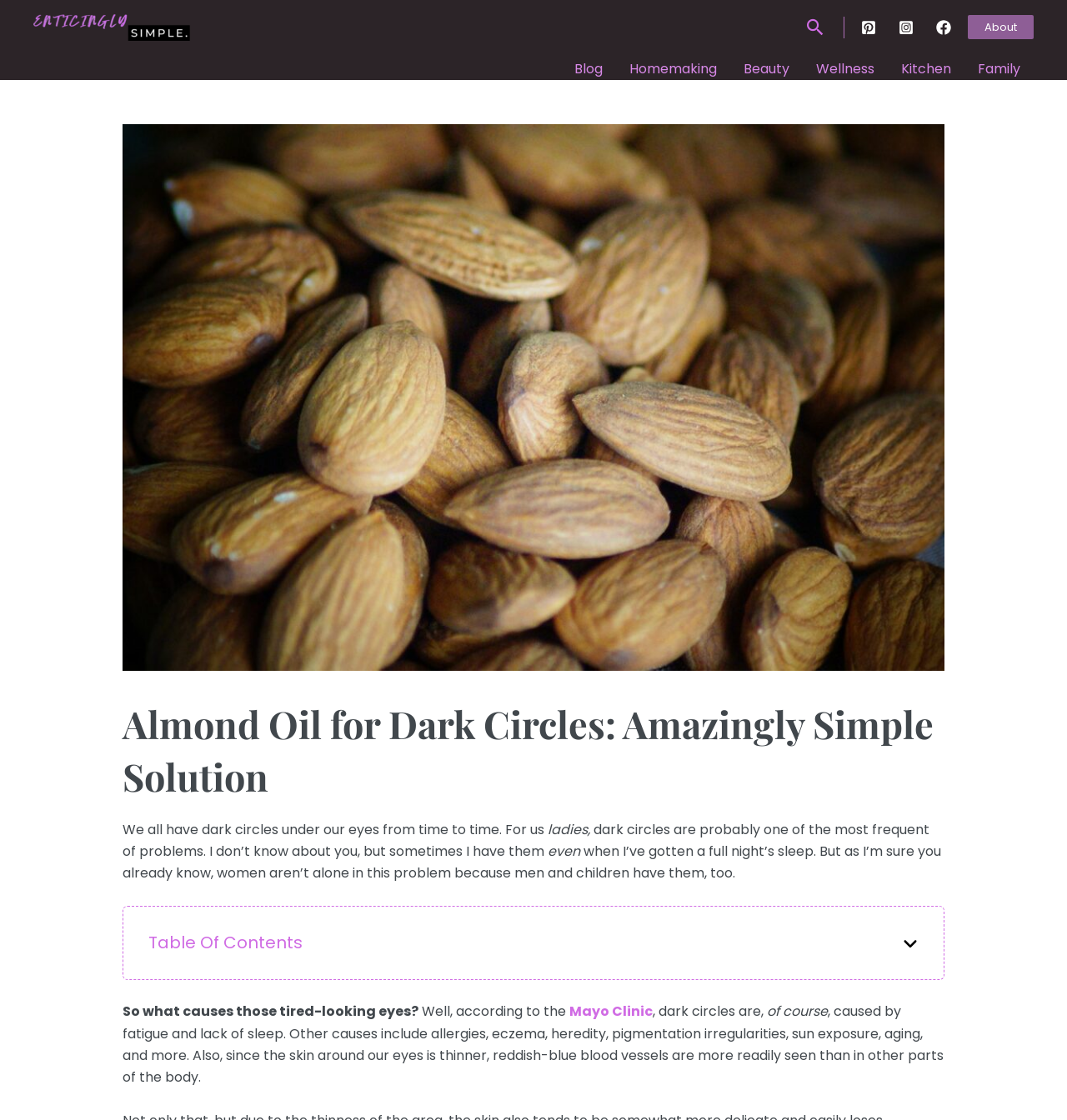Give a concise answer of one word or phrase to the question: 
What causes dark circles under the eyes?

Fatigue, lack of sleep, allergies, etc.